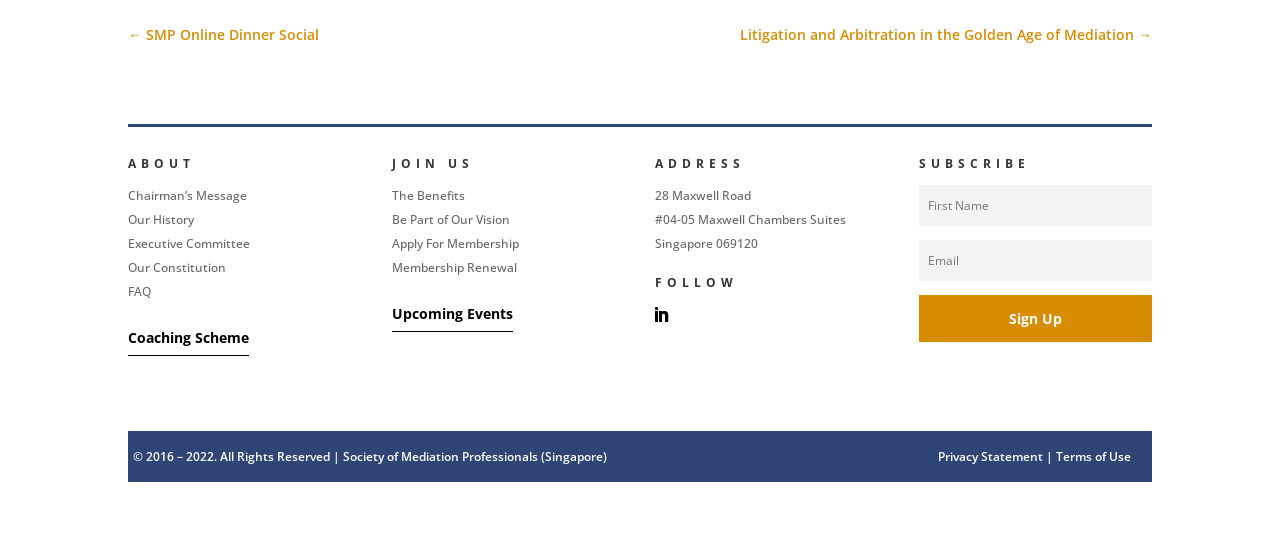Identify the bounding box coordinates for the UI element mentioned here: "The Benefits". Provide the coordinates as four float values between 0 and 1, i.e., [left, top, right, bottom].

[0.306, 0.351, 0.363, 0.383]